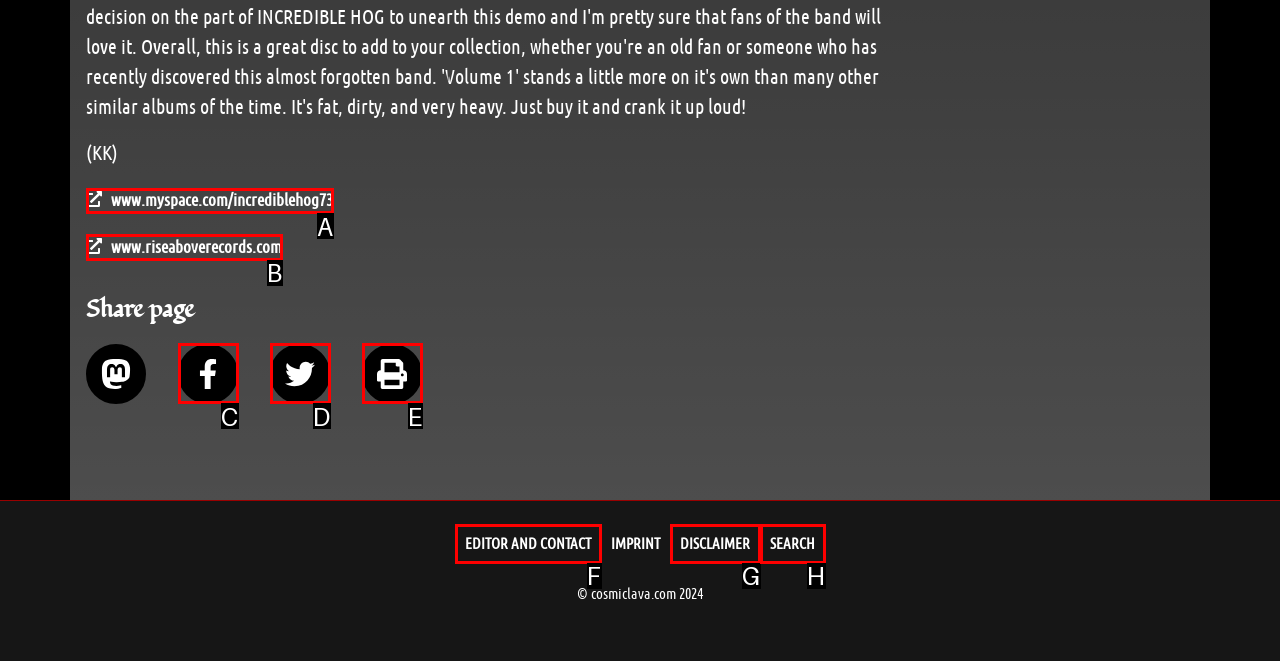From the given choices, indicate the option that best matches: Print
State the letter of the chosen option directly.

E